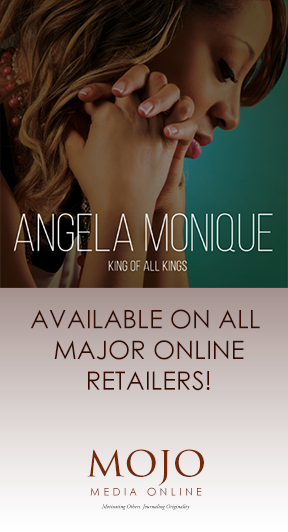Can you give a detailed response to the following question using the information from the image? What is the name of the media company associated with the release?

The logo of Mojo Media Online is featured at the bottom of the image, suggesting a professional association with the release and emphasizing the production's commitment to quality and originality in music.